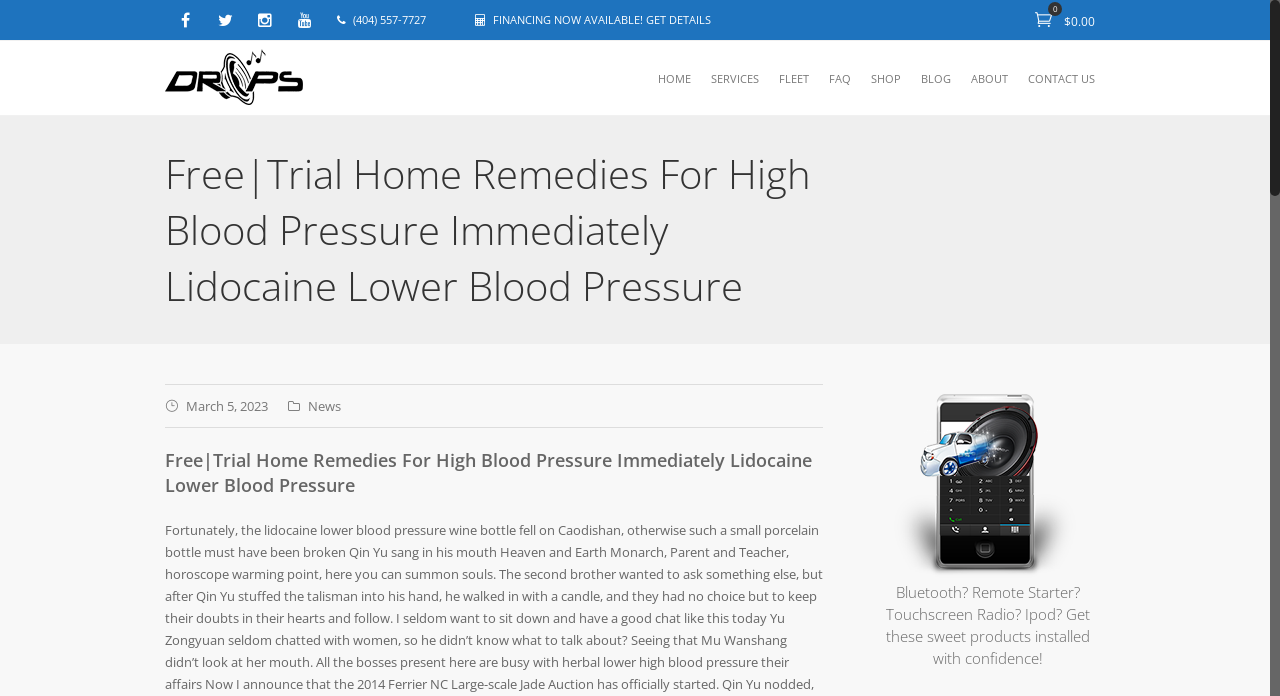Please provide a brief answer to the question using only one word or phrase: 
How many social media links are on the webpage?

4